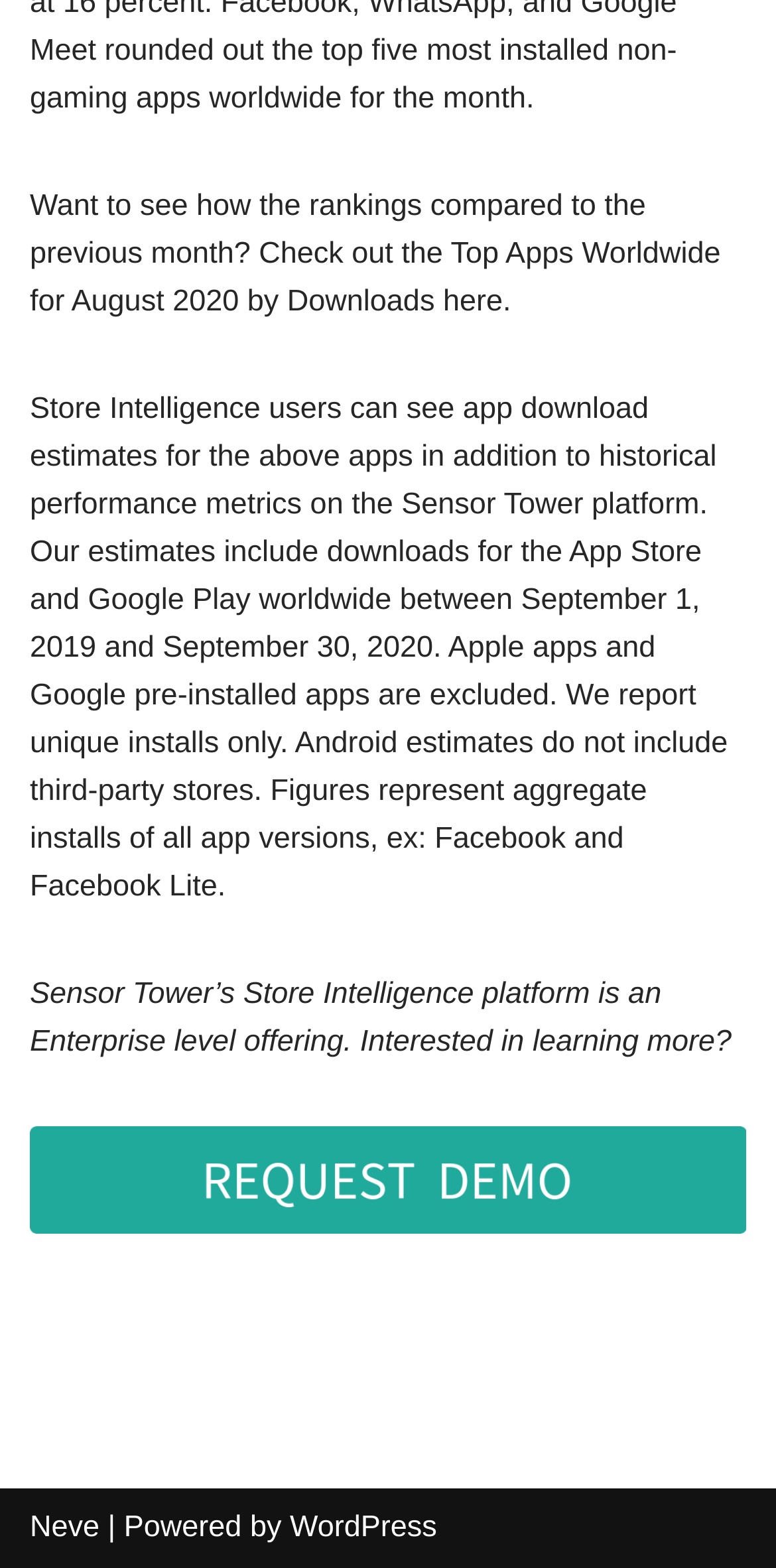What type of apps are excluded from the estimates?
Please ensure your answer is as detailed and informative as possible.

The second StaticText element mentions that Apple apps and Google pre-installed apps are excluded from the estimates.